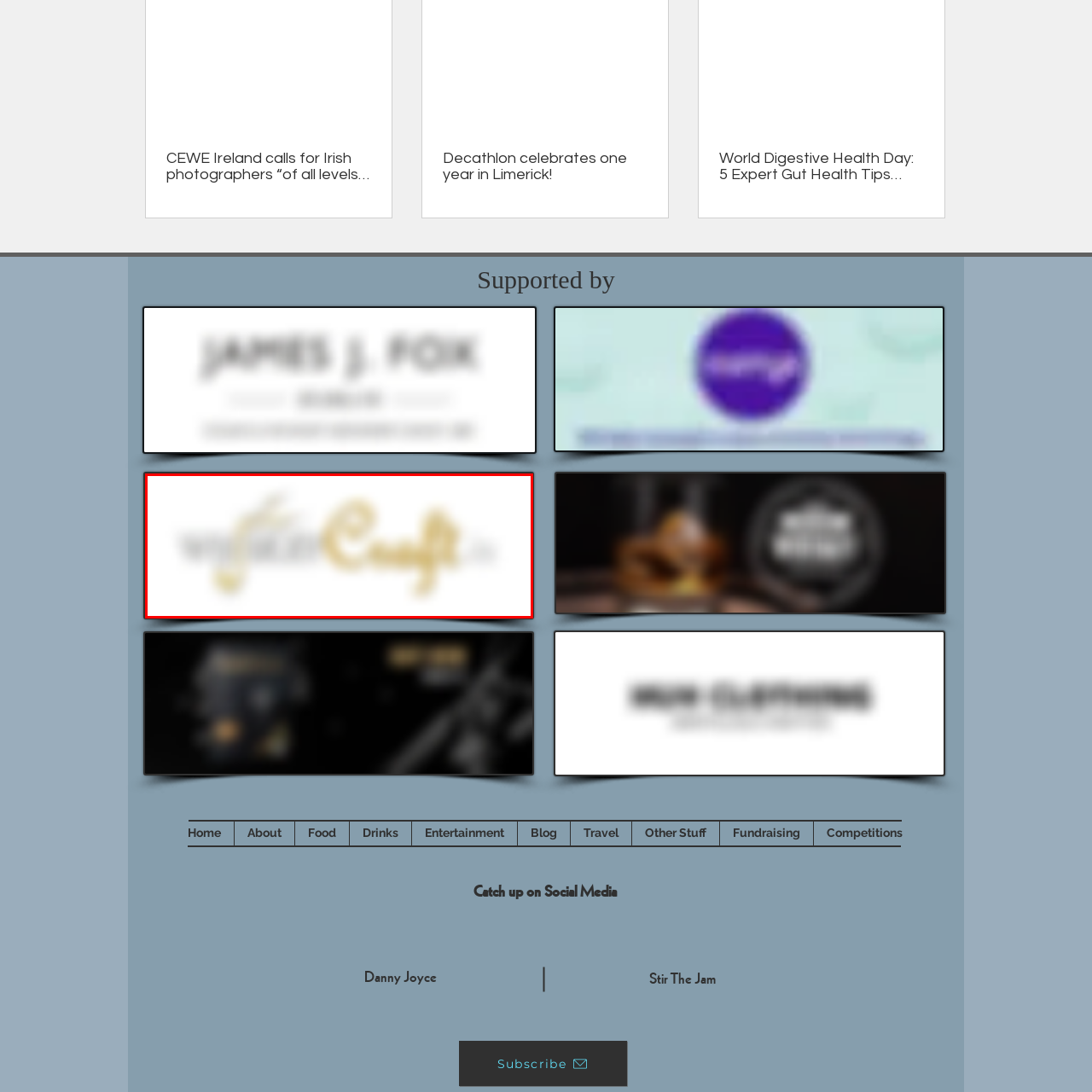Carefully examine the image inside the red box and generate a detailed caption for it.

The image features a stylized logo for "Wasted Craft," characterized by a blend of elegant fonts. The name is presented with a playful combination of light gray and gold hues, reflecting a sophisticated and creative aesthetic. The logo's design suggests a focus on craft, likely associated with artisanal products or services, embodying a sense of quality and craftsmanship. Overall, this visual identity aligns with modern branding trends that emphasize both artistry and premium appeal.